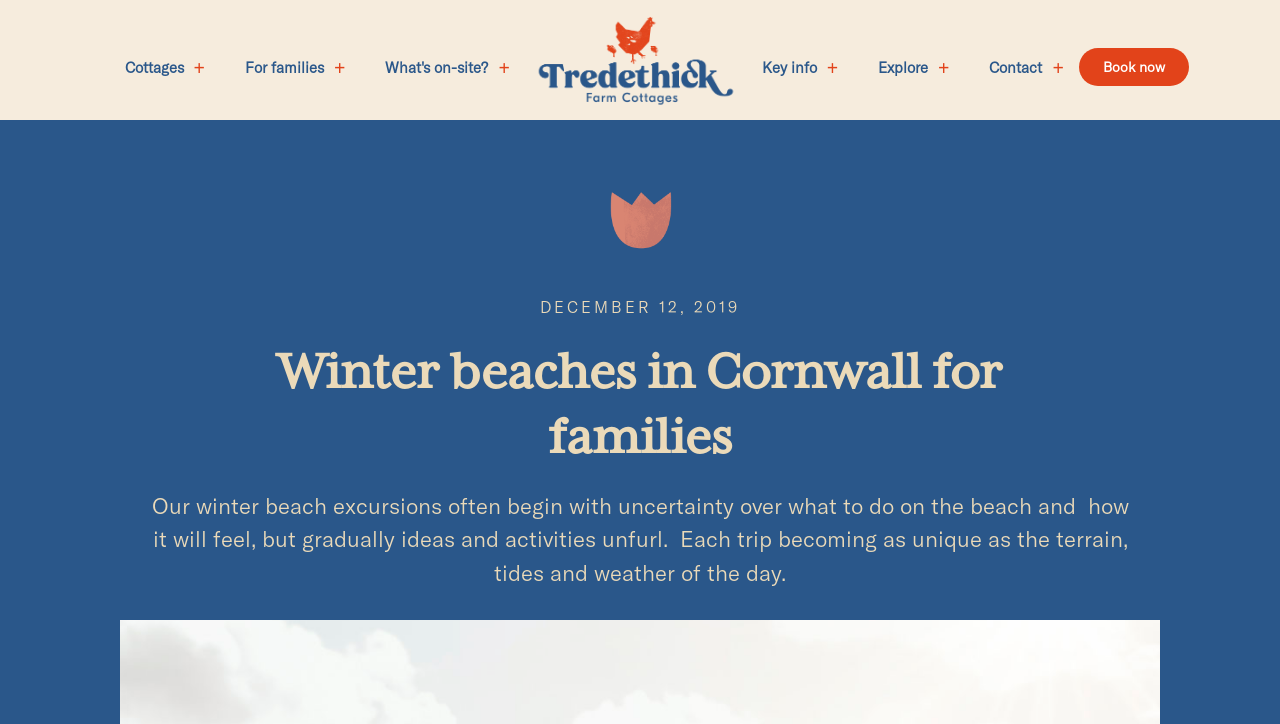Respond to the following question using a concise word or phrase: 
What is the purpose of the 'Book now' button?

To book a cottage